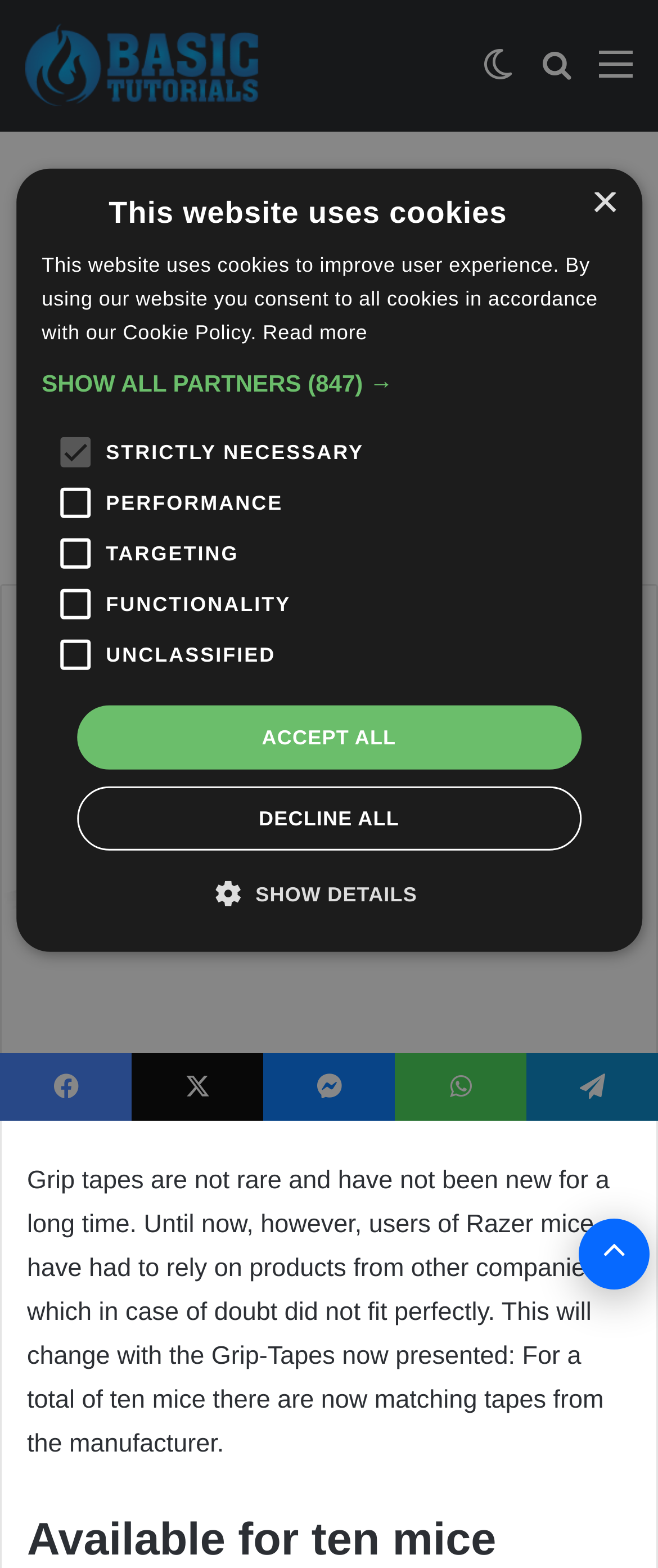Please indicate the bounding box coordinates of the element's region to be clicked to achieve the instruction: "Click on the 'News' link". Provide the coordinates as four float numbers between 0 and 1, i.e., [left, top, right, bottom].

[0.192, 0.109, 0.275, 0.125]